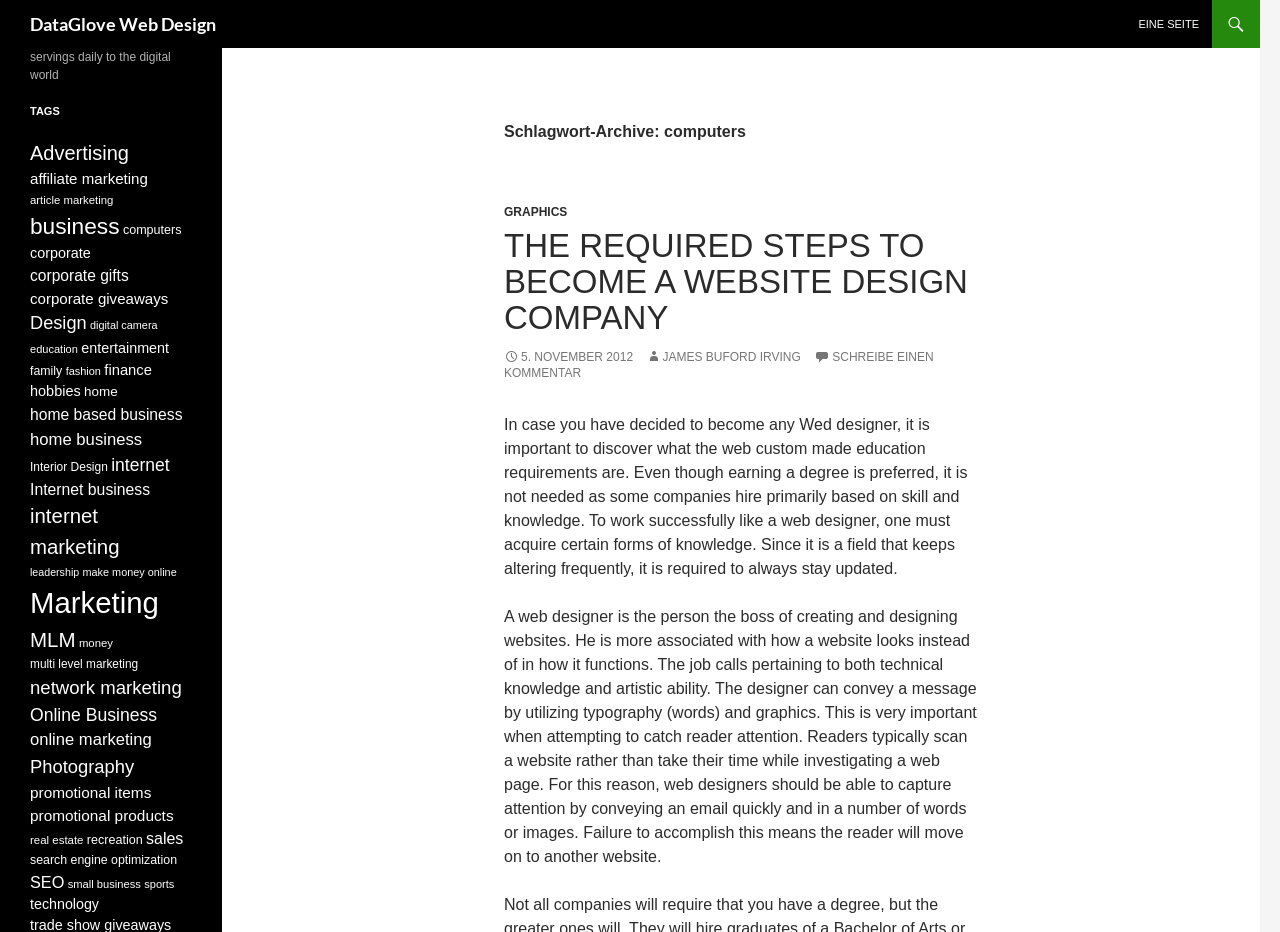Kindly determine the bounding box coordinates of the area that needs to be clicked to fulfill this instruction: "read the article 'THE REQUIRED STEPS TO BECOME A WEBSITE DESIGN COMPANY'".

[0.394, 0.245, 0.764, 0.361]